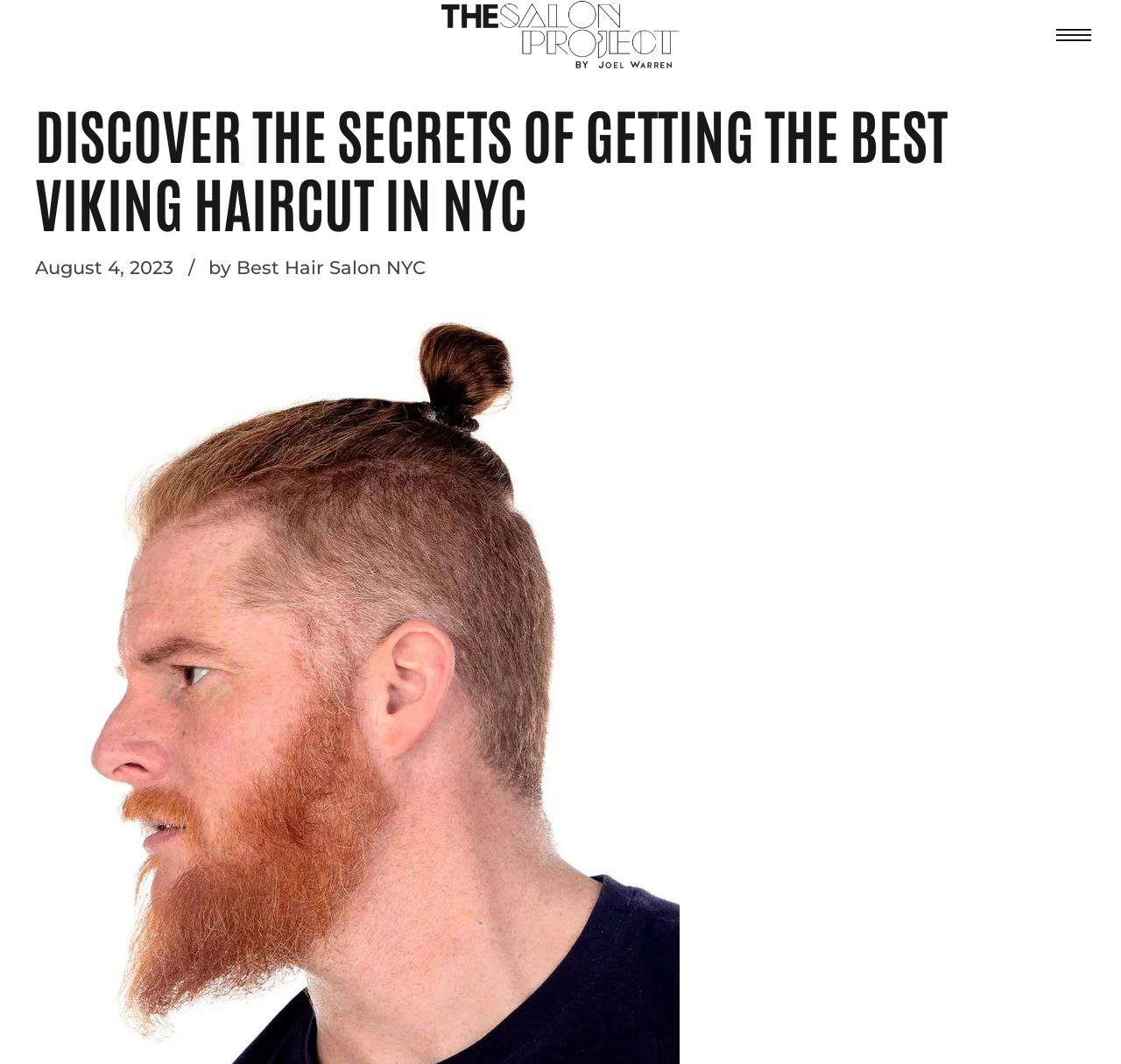What is the primary heading on this webpage?

DISCOVER THE SECRETS OF GETTING THE BEST VIKING HAIRCUT IN NYC